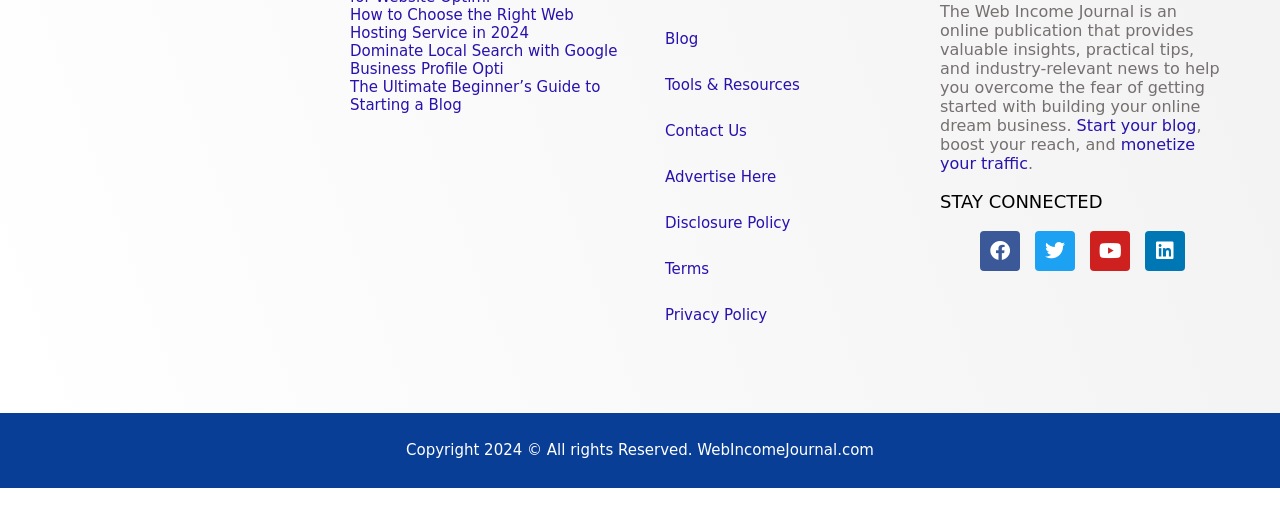What is the copyright information of the website?
Deliver a detailed and extensive answer to the question.

The link element at the bottom of the page indicates that the website's copyright is 2024 WebIncomeJournal.com, and all rights are reserved.